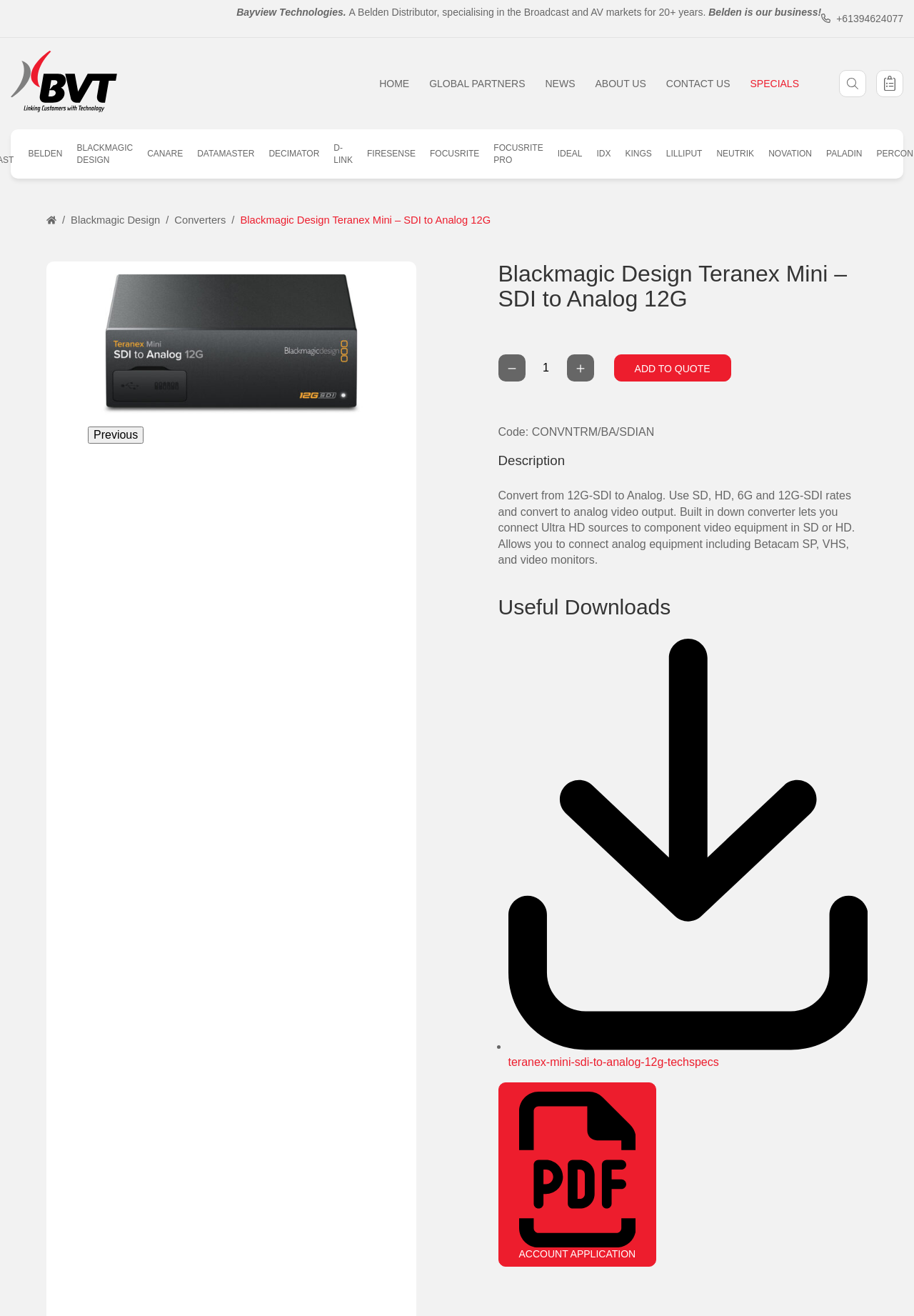Using the webpage screenshot, locate the HTML element that fits the following description and provide its bounding box: "Add to Quote".

[0.672, 0.27, 0.8, 0.29]